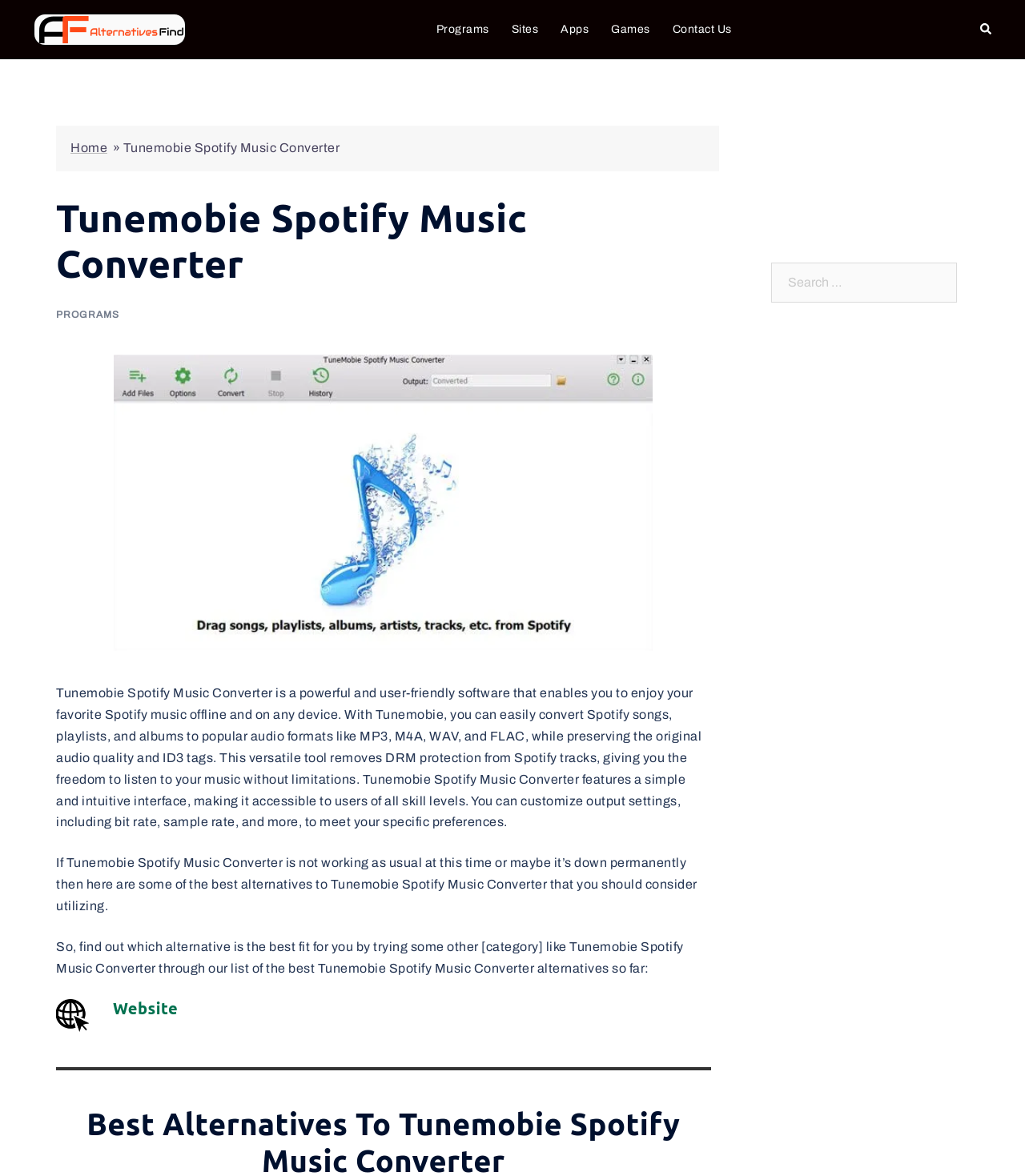Provide a comprehensive caption for the webpage.

The webpage is about Tunemobie Spotify Music Converter, a software that allows users to enjoy their favorite Spotify music offline and on any device. At the top of the page, there are several links, including "AlternativesFind", "Programs", "Sites", "Apps", "Games", and "Contact Us", which are positioned horizontally across the page. 

Below these links, there is a section dedicated to Tunemobie Spotify Music Converter, which includes a header with the software's name, a brief description of its features and benefits, and an image. The description explains that the software can convert Spotify songs, playlists, and albums to popular audio formats while preserving the original audio quality and ID3 tags. It also mentions that the software has a simple and intuitive interface, allowing users to customize output settings.

Following this section, there is a paragraph that introduces alternative options to Tunemobie Spotify Music Converter, in case it is not working properly. This is followed by another paragraph that encourages users to explore the list of best Tunemobie Spotify Music Converter alternatives.

On the right side of the page, there is a complementary section that contains a search box with a label "Search for:". This search box allows users to search for specific content on the website.

At the bottom of the page, there is a link to the website's homepage, accompanied by a "»" symbol.